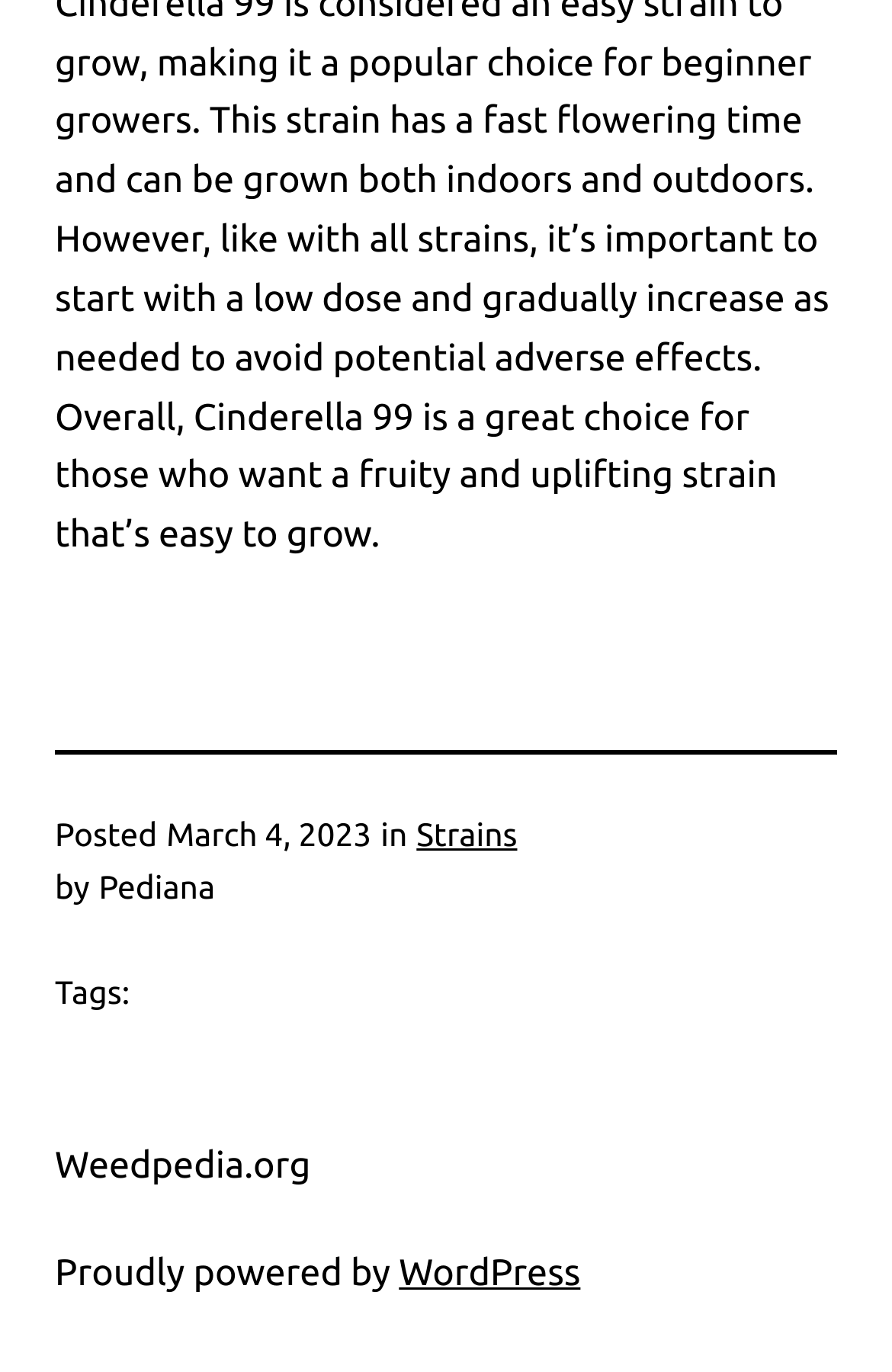Respond with a single word or phrase for the following question: 
What is the date of the post?

March 4, 2023